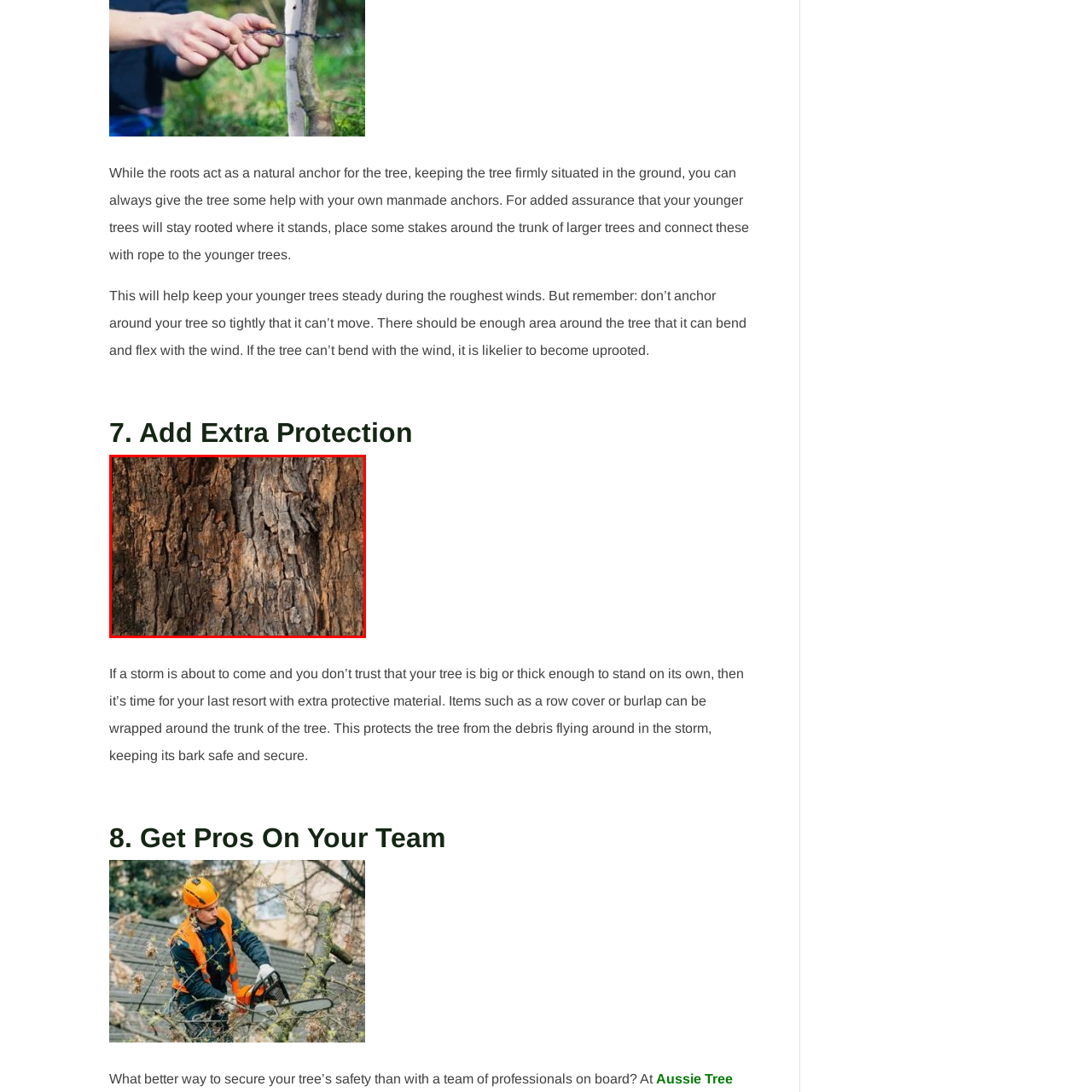Create a detailed narrative of the image inside the red-lined box.

The image features the textured bark of a tree, showcasing the intricate patterns and natural hues of its surface. This bark represents the resilience of trees, which play a vital role in their survival. In the context of tree maintenance, as discussed in the accompanying text under the heading "Add Extra Protection," it's crucial to shield younger trees from harsh weather conditions. When storms approach, additional protective measures, such as wrapping burlap or row covers around the trunk, can help safeguard the tree’s bark against debris and damage. This visual serves as a reminder of the importance of ensuring trees remain stable and protected in their environments.